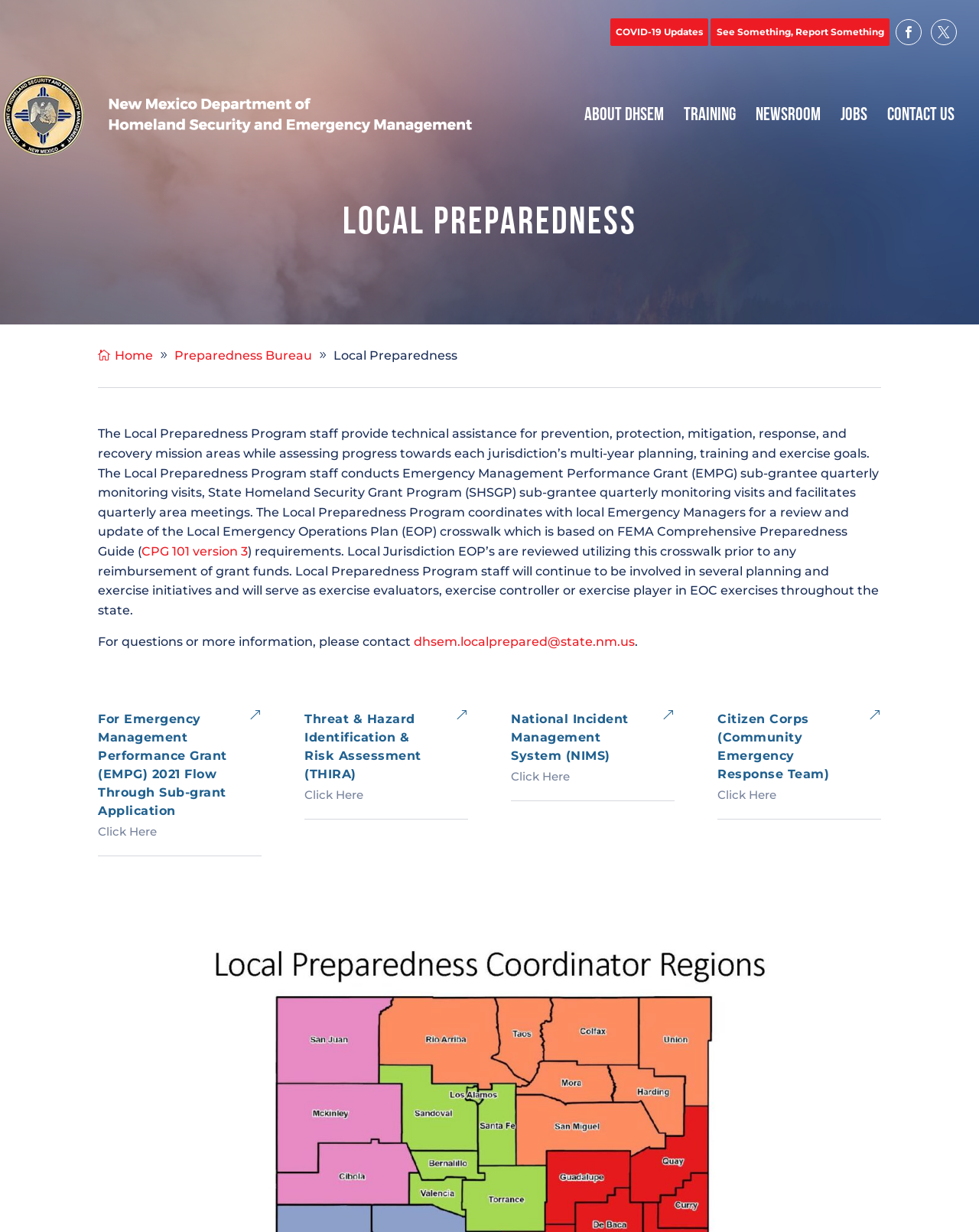Pinpoint the bounding box coordinates of the area that should be clicked to complete the following instruction: "Click to learn about the National Incident Management System (NIMS)". The coordinates must be given as four float numbers between 0 and 1, i.e., [left, top, right, bottom].

[0.522, 0.574, 0.656, 0.624]